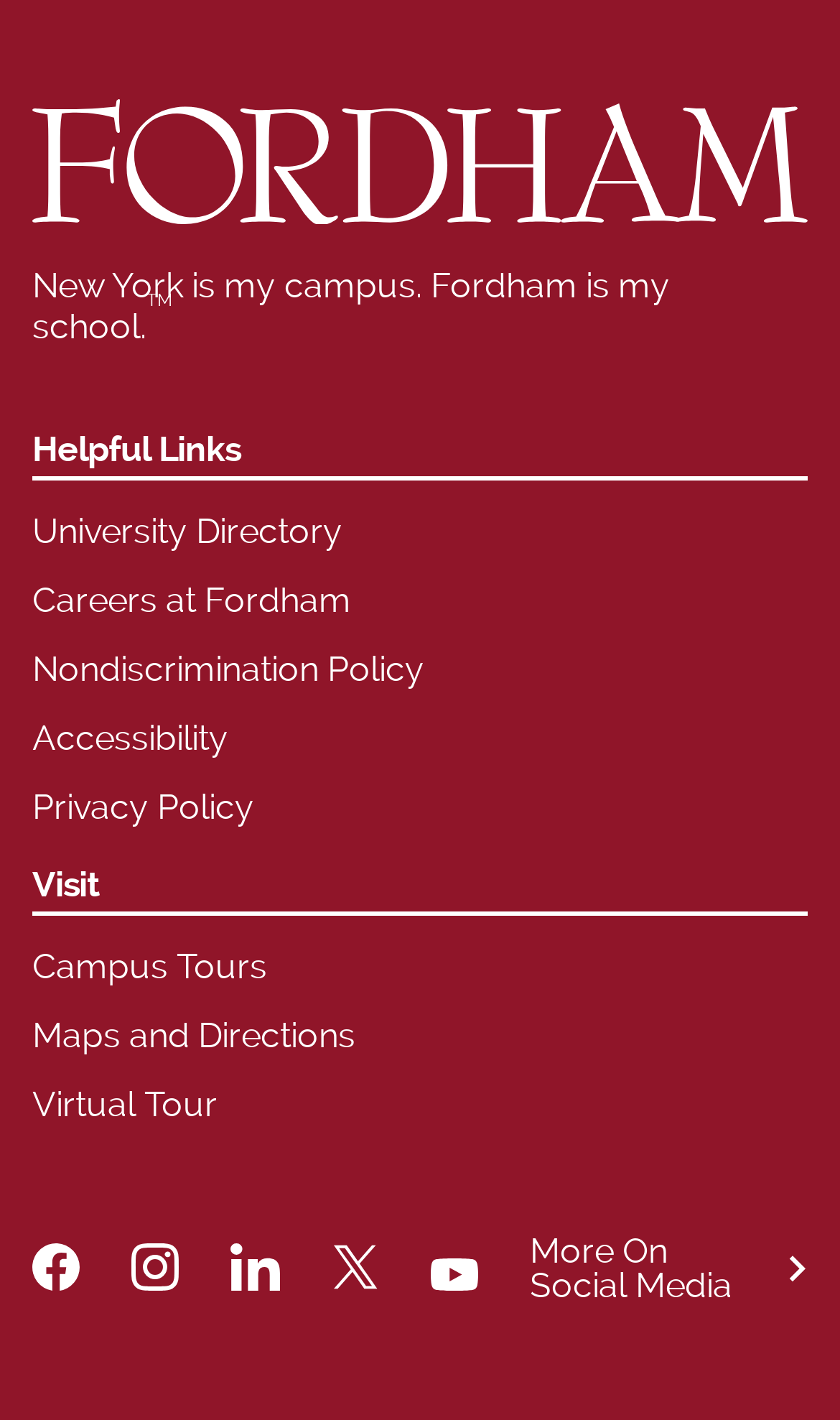Please locate the bounding box coordinates of the region I need to click to follow this instruction: "View the Virtual Tour".

[0.038, 0.766, 0.259, 0.791]